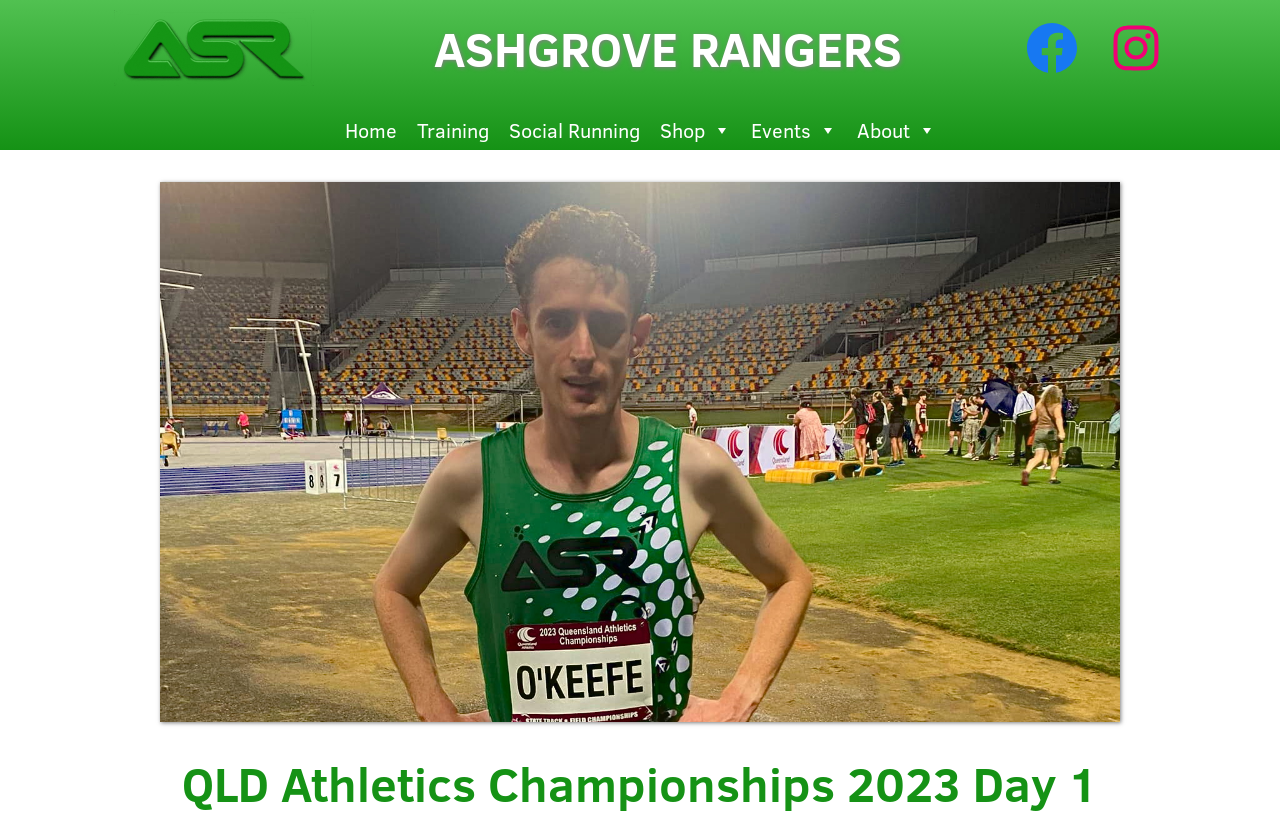Examine the image and give a thorough answer to the following question:
How many social media links are present?

The answer can be found by looking at the link elements with the text 'Facebook' and 'Instagram' which are located at [0.798, 0.022, 0.845, 0.094] and [0.864, 0.022, 0.911, 0.094] respectively. This suggests that there are two social media links present on the webpage.